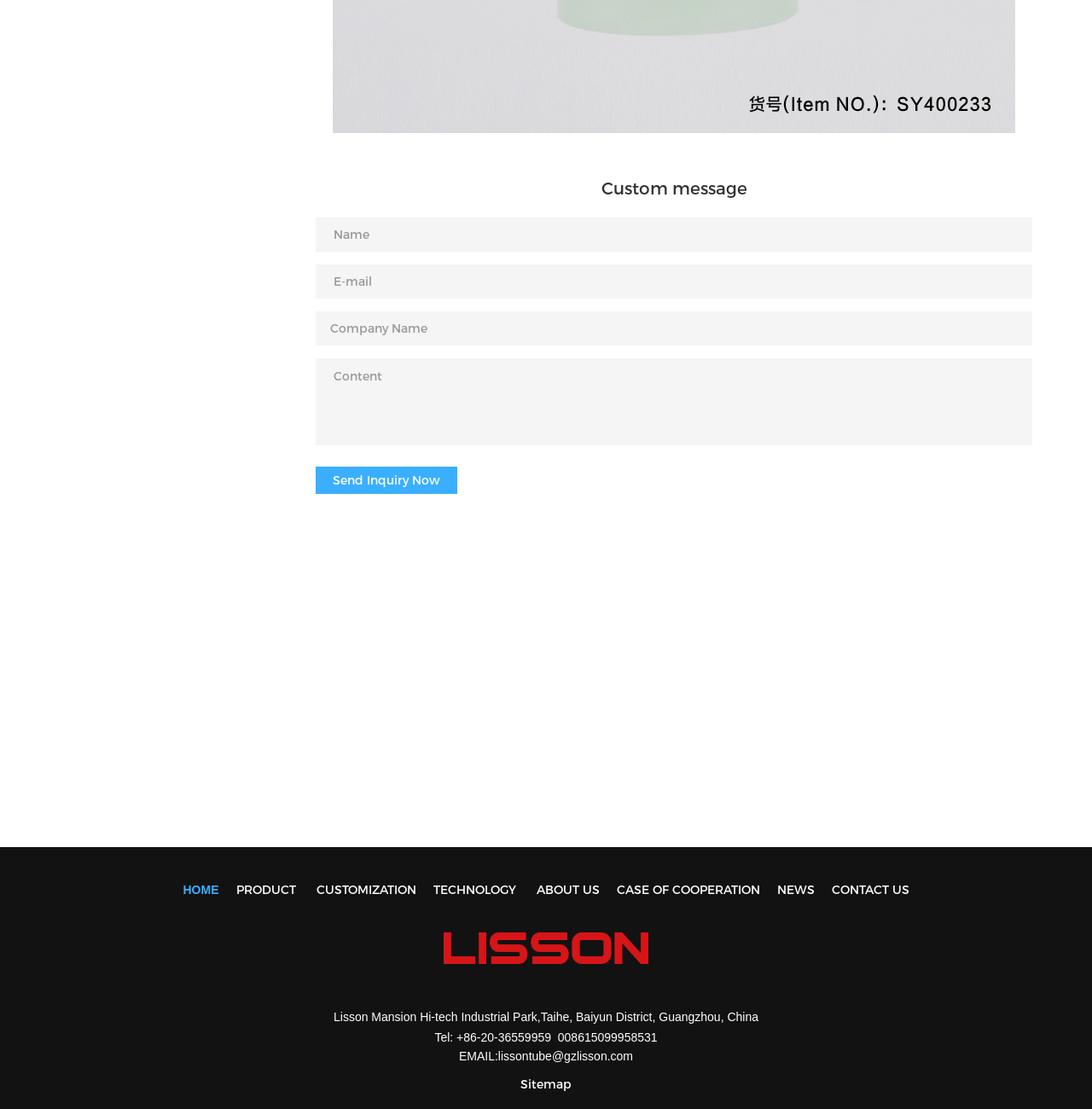Pinpoint the bounding box coordinates of the clickable element to carry out the following instruction: "Go to CONTACT US."

[0.761, 0.796, 0.832, 0.809]